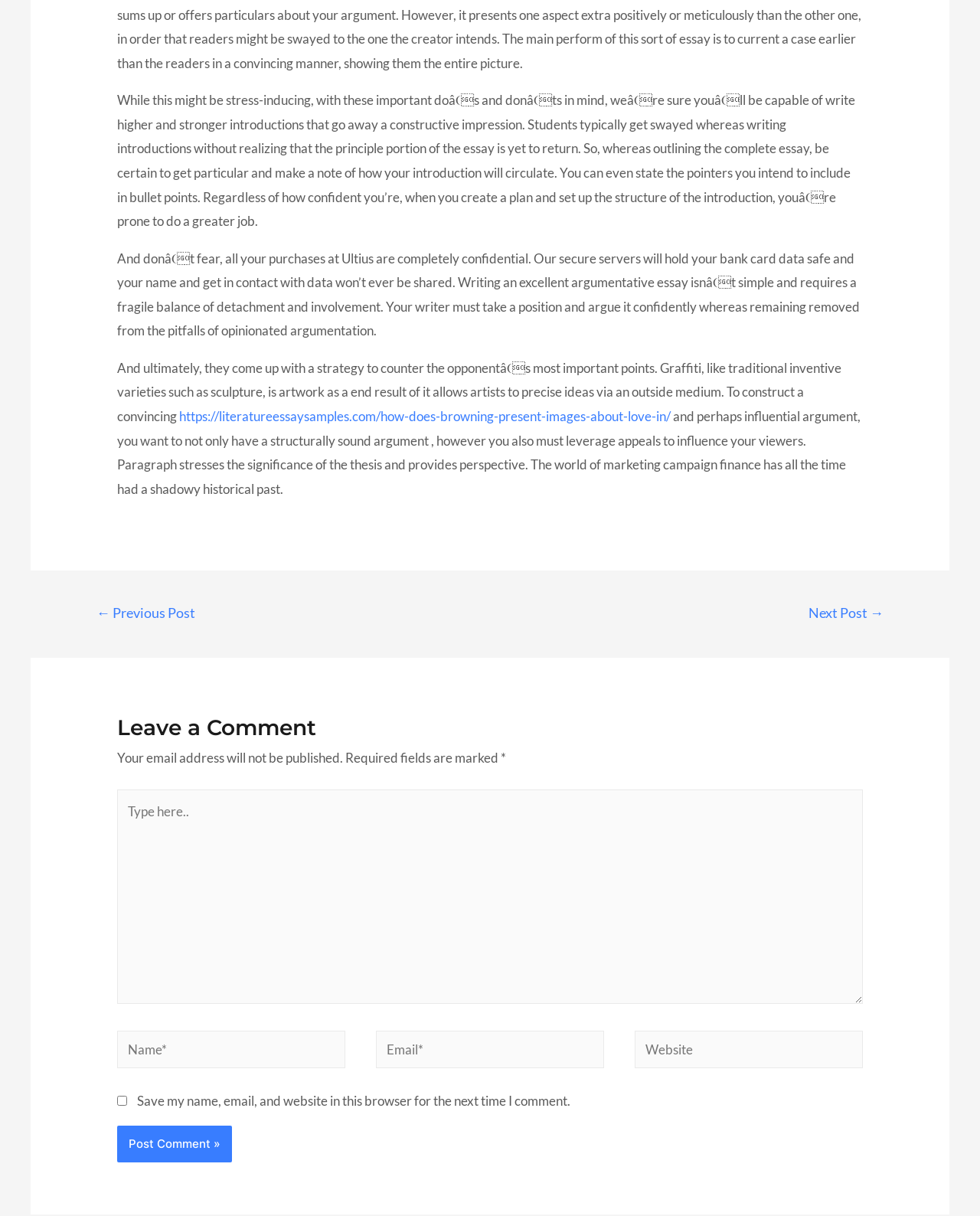Pinpoint the bounding box coordinates of the element that must be clicked to accomplish the following instruction: "Enter your name". The coordinates should be in the format of four float numbers between 0 and 1, i.e., [left, top, right, bottom].

[0.12, 0.848, 0.352, 0.878]